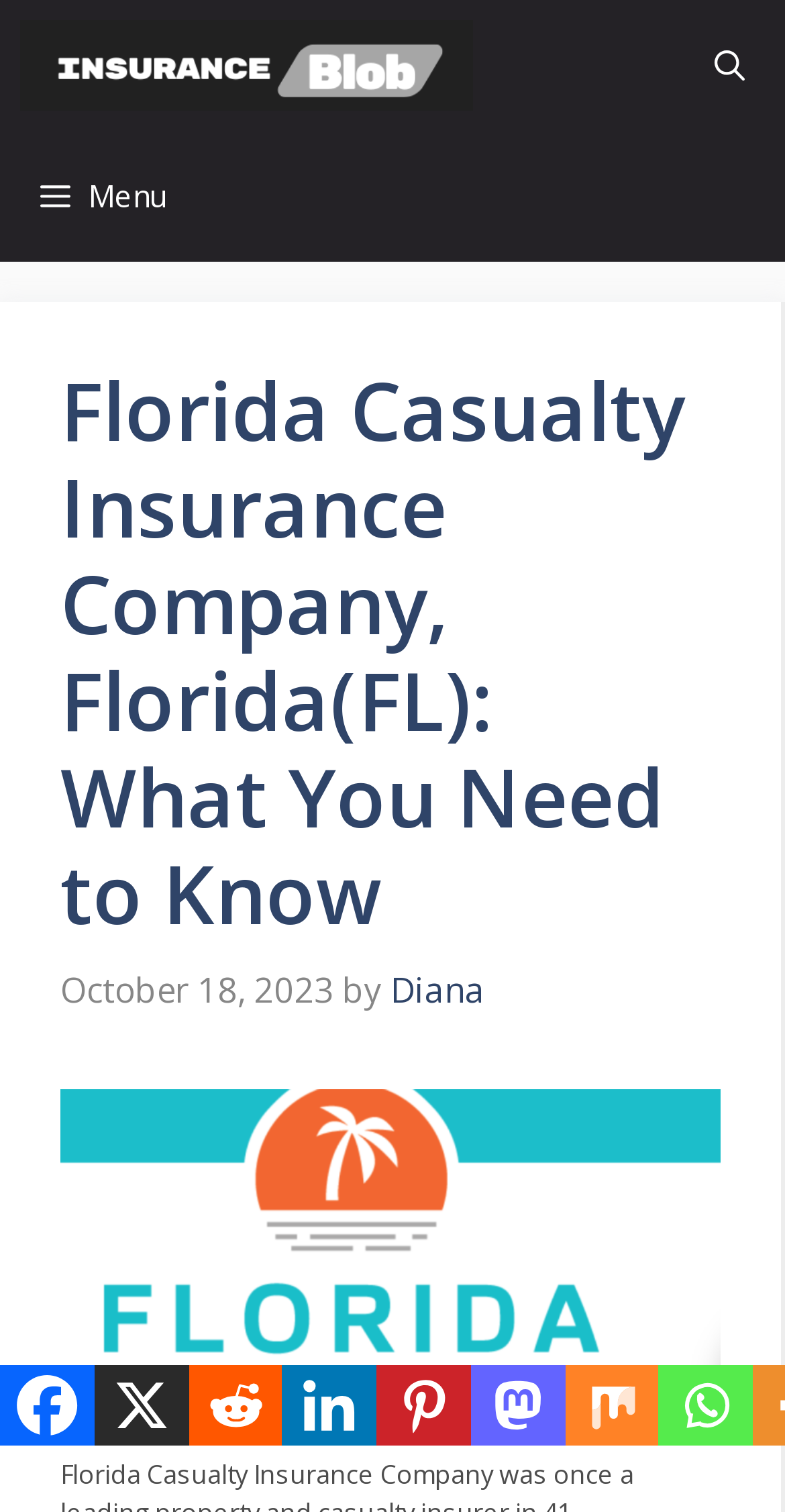Please give the bounding box coordinates of the area that should be clicked to fulfill the following instruction: "Click the menu button". The coordinates should be in the format of four float numbers from 0 to 1, i.e., [left, top, right, bottom].

[0.0, 0.087, 0.262, 0.173]